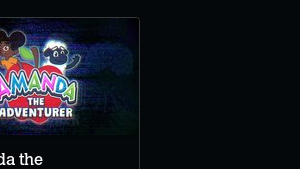What is the size of the blue creature?
From the image, respond with a single word or phrase.

Small